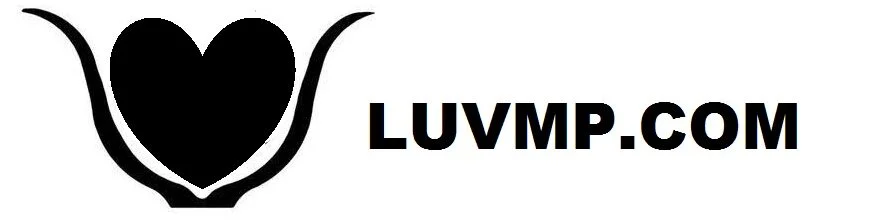Kindly respond to the following question with a single word or a brief phrase: 
What is the purpose of the logo?

visual anchor